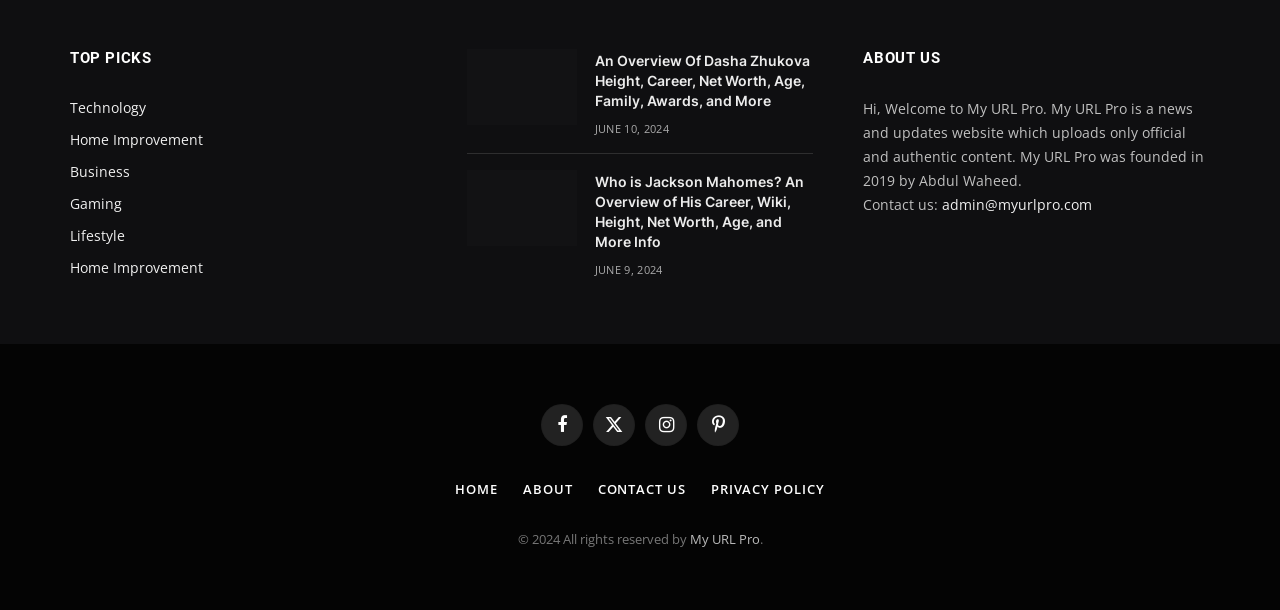Indicate the bounding box coordinates of the element that must be clicked to execute the instruction: "Click on Technology". The coordinates should be given as four float numbers between 0 and 1, i.e., [left, top, right, bottom].

[0.055, 0.16, 0.114, 0.191]